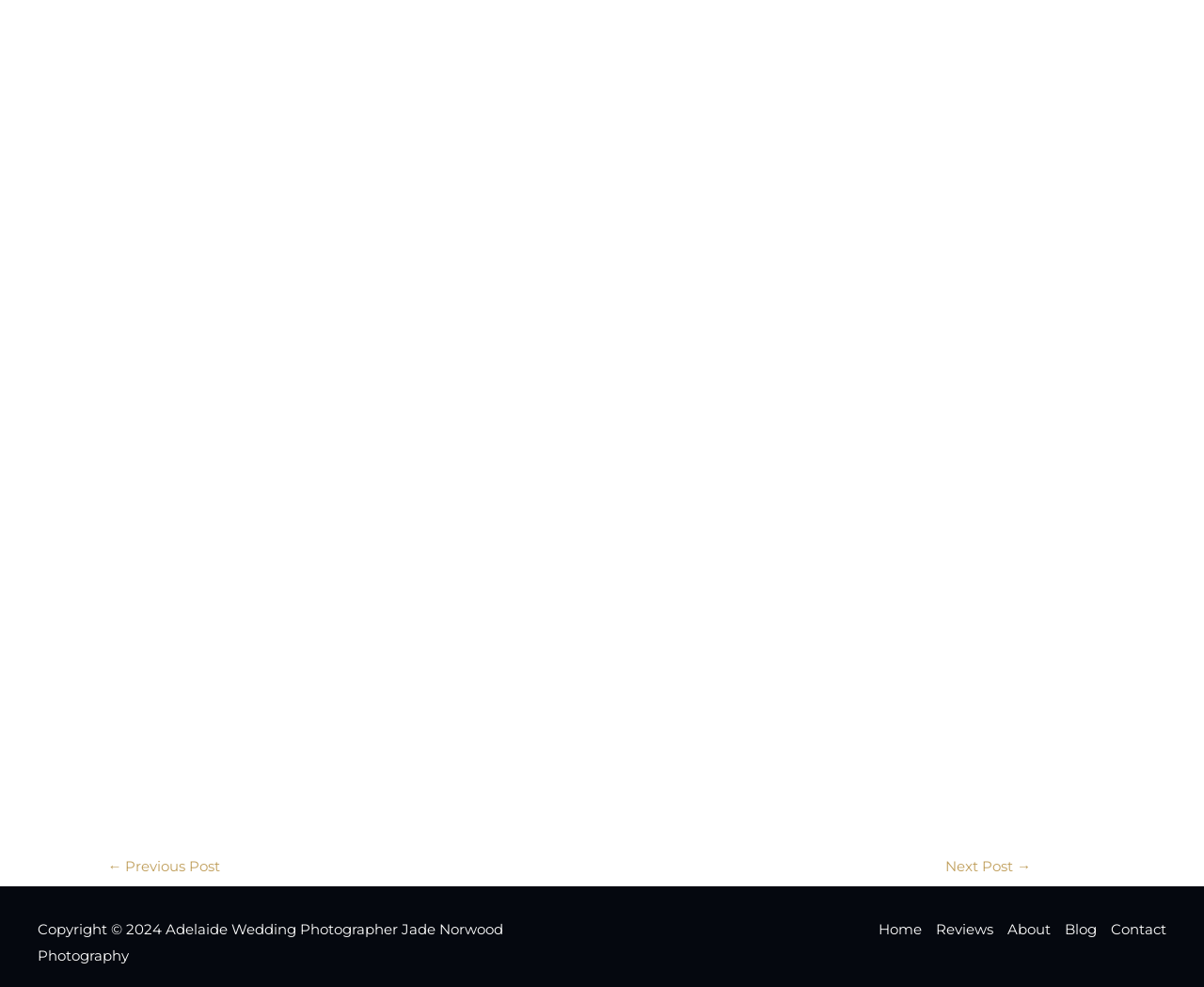Please reply to the following question with a single word or a short phrase:
What is the direction of the 'Next Post' link?

Right